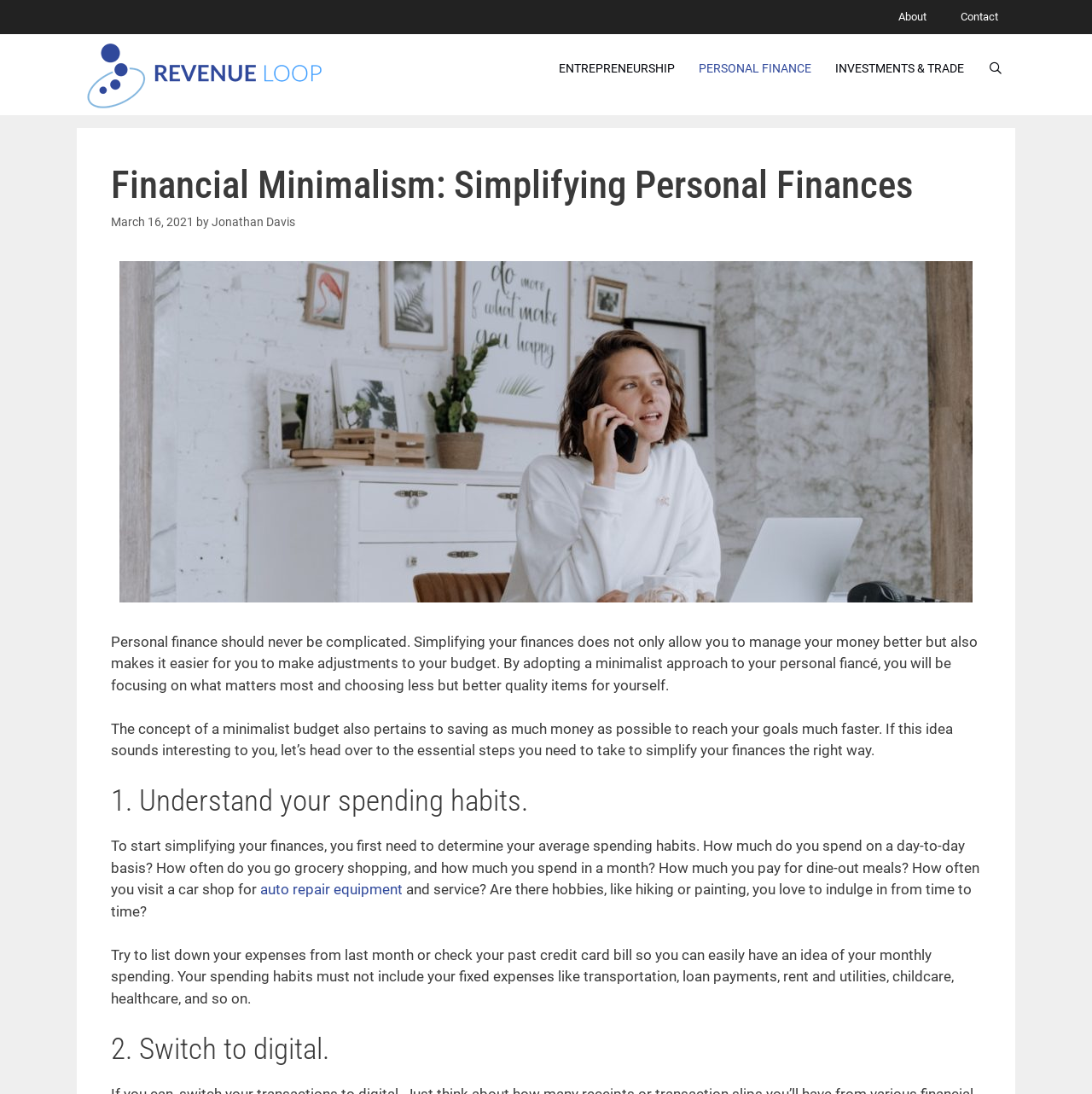Please locate the bounding box coordinates of the element that should be clicked to achieve the given instruction: "Click on About link".

[0.807, 0.0, 0.864, 0.031]